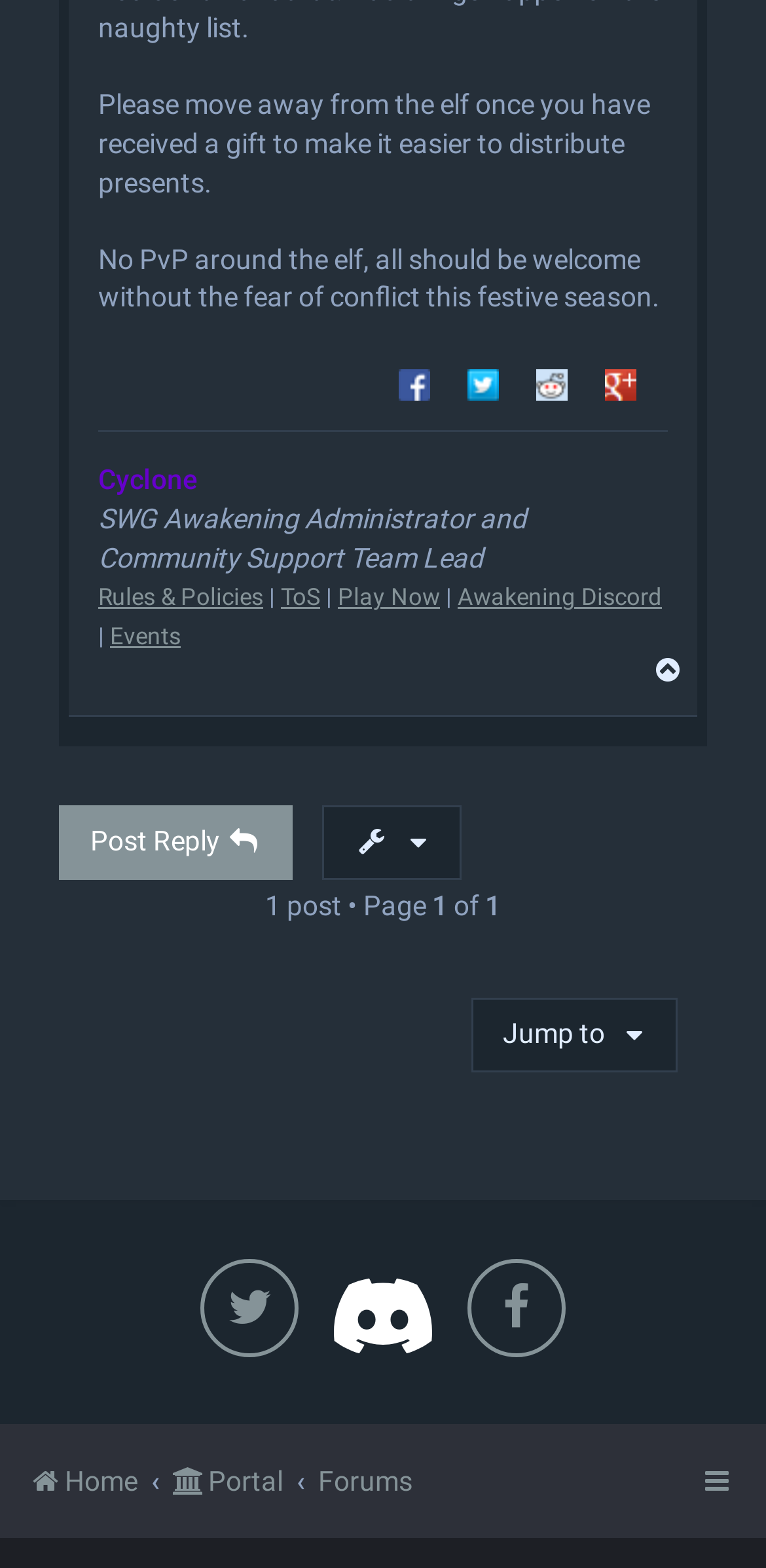Pinpoint the bounding box coordinates of the area that should be clicked to complete the following instruction: "Share on Facebook". The coordinates must be given as four float numbers between 0 and 1, i.e., [left, top, right, bottom].

[0.5, 0.23, 0.582, 0.258]